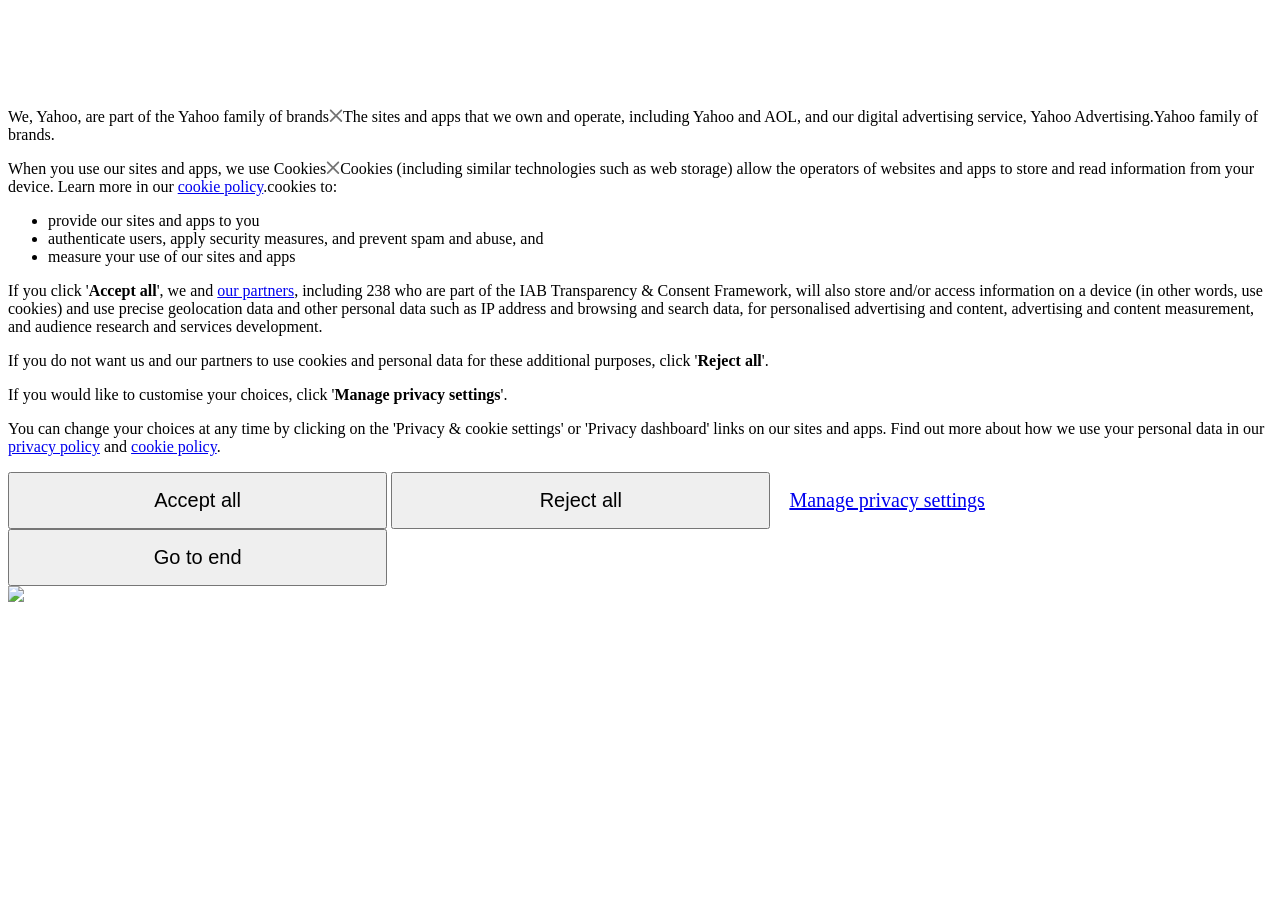Respond concisely with one word or phrase to the following query:
How many partners are part of the IAB Transparency & Consent Framework?

238